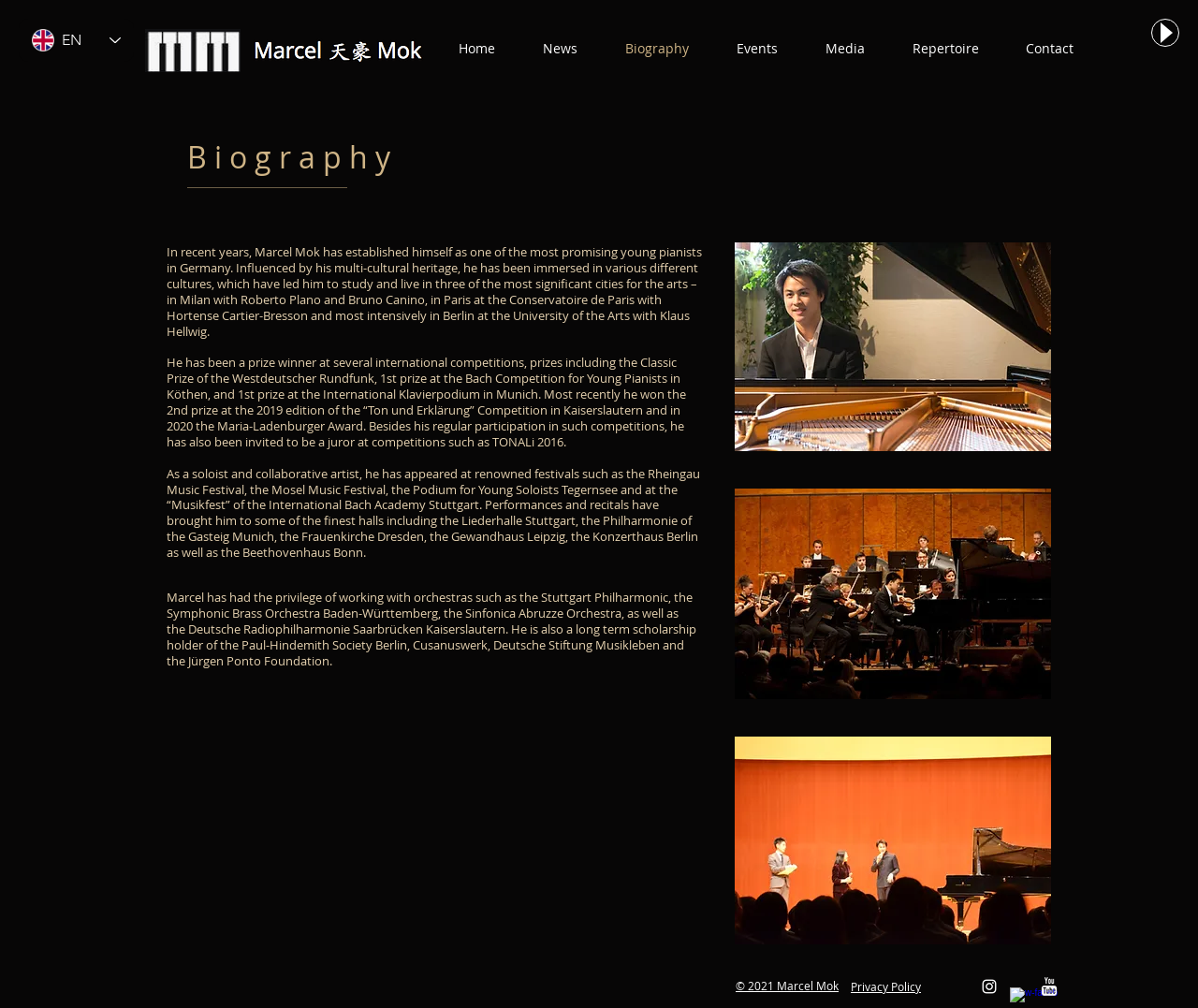Please identify the coordinates of the bounding box that should be clicked to fulfill this instruction: "Go to the home page".

[0.362, 0.025, 0.433, 0.071]